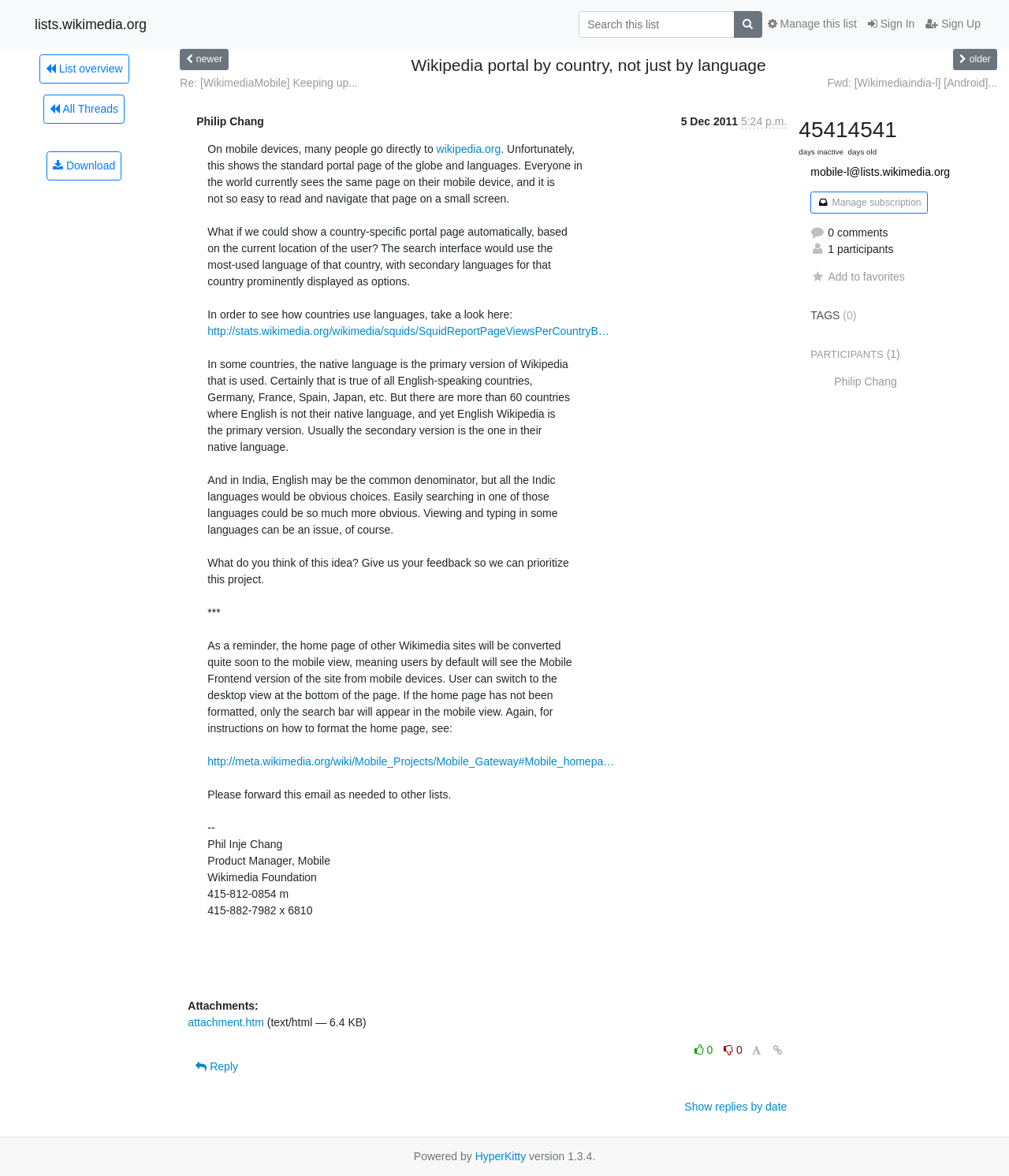Use the details in the image to answer the question thoroughly: 
What is the reminder about the home page of other Wikimedia sites?

The home page of other Wikimedia sites will be converted to the mobile view soon, meaning users will see the Mobile Frontend version of the site by default on mobile devices, and they can switch to the desktop view at the bottom of the page.